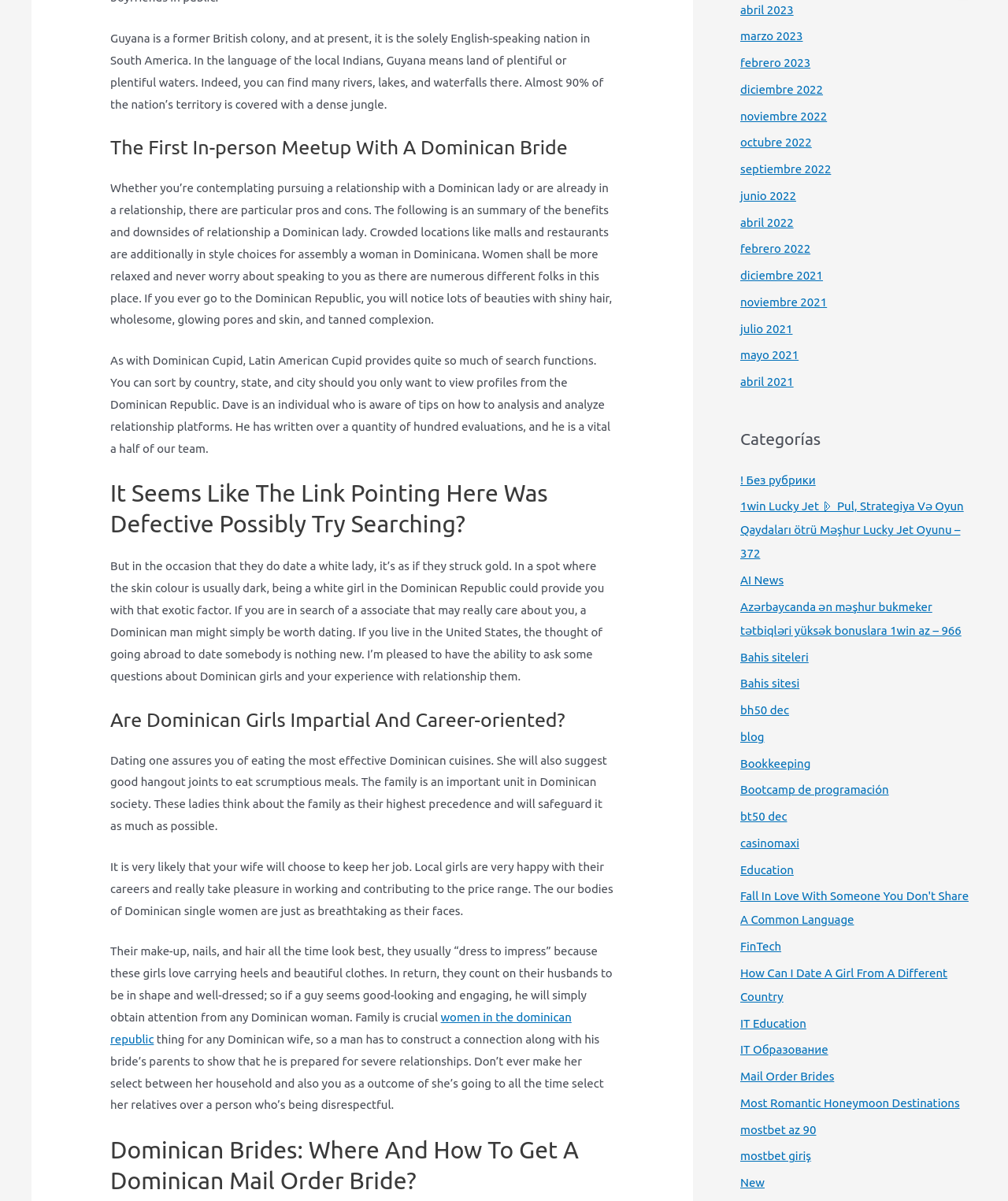Locate the UI element that matches the description Education in the webpage screenshot. Return the bounding box coordinates in the format (top-left x, top-left y, bottom-right x, bottom-right y), with values ranging from 0 to 1.

[0.734, 0.718, 0.787, 0.73]